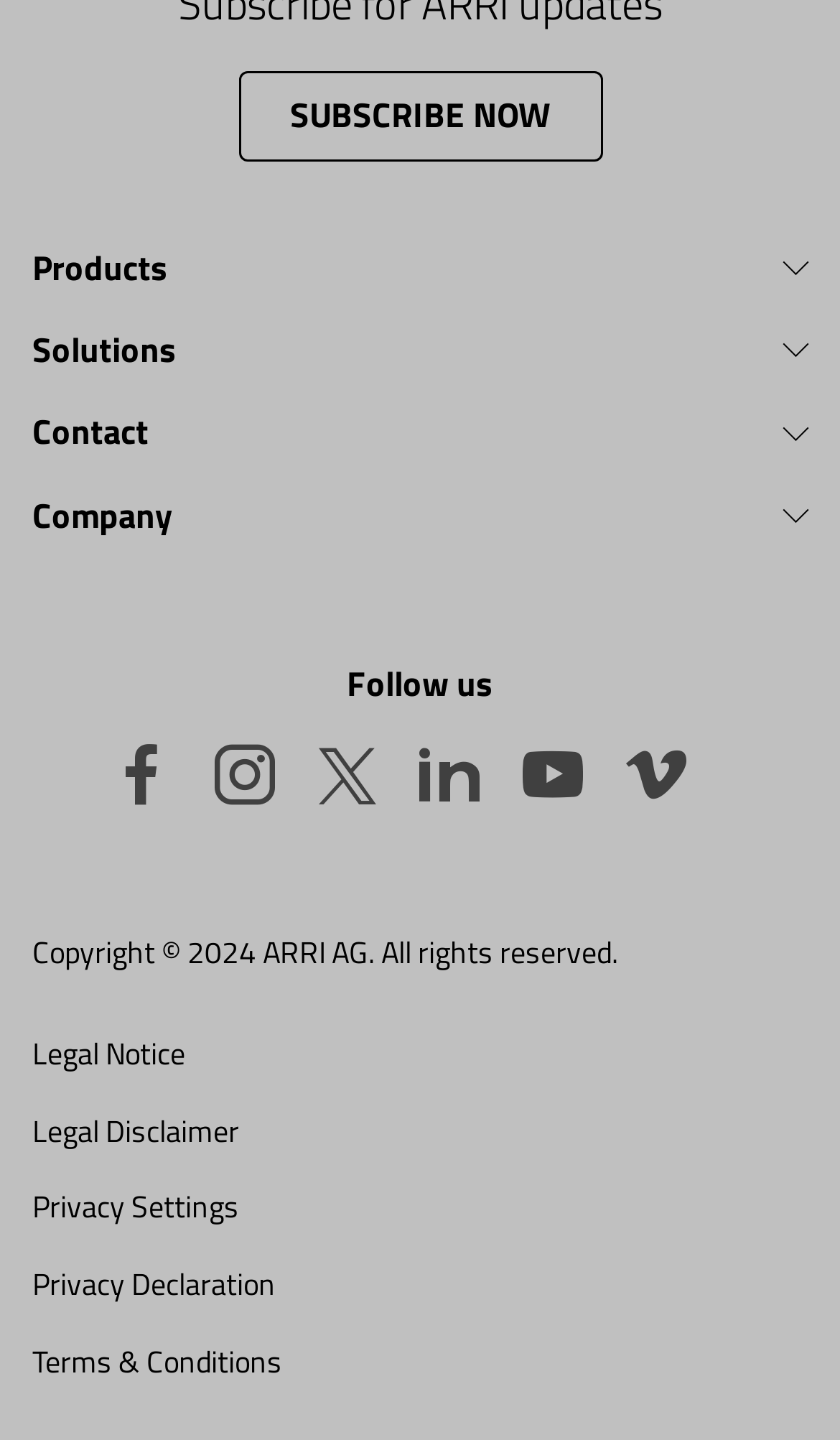Respond with a single word or phrase to the following question:
How many social media links are there?

6